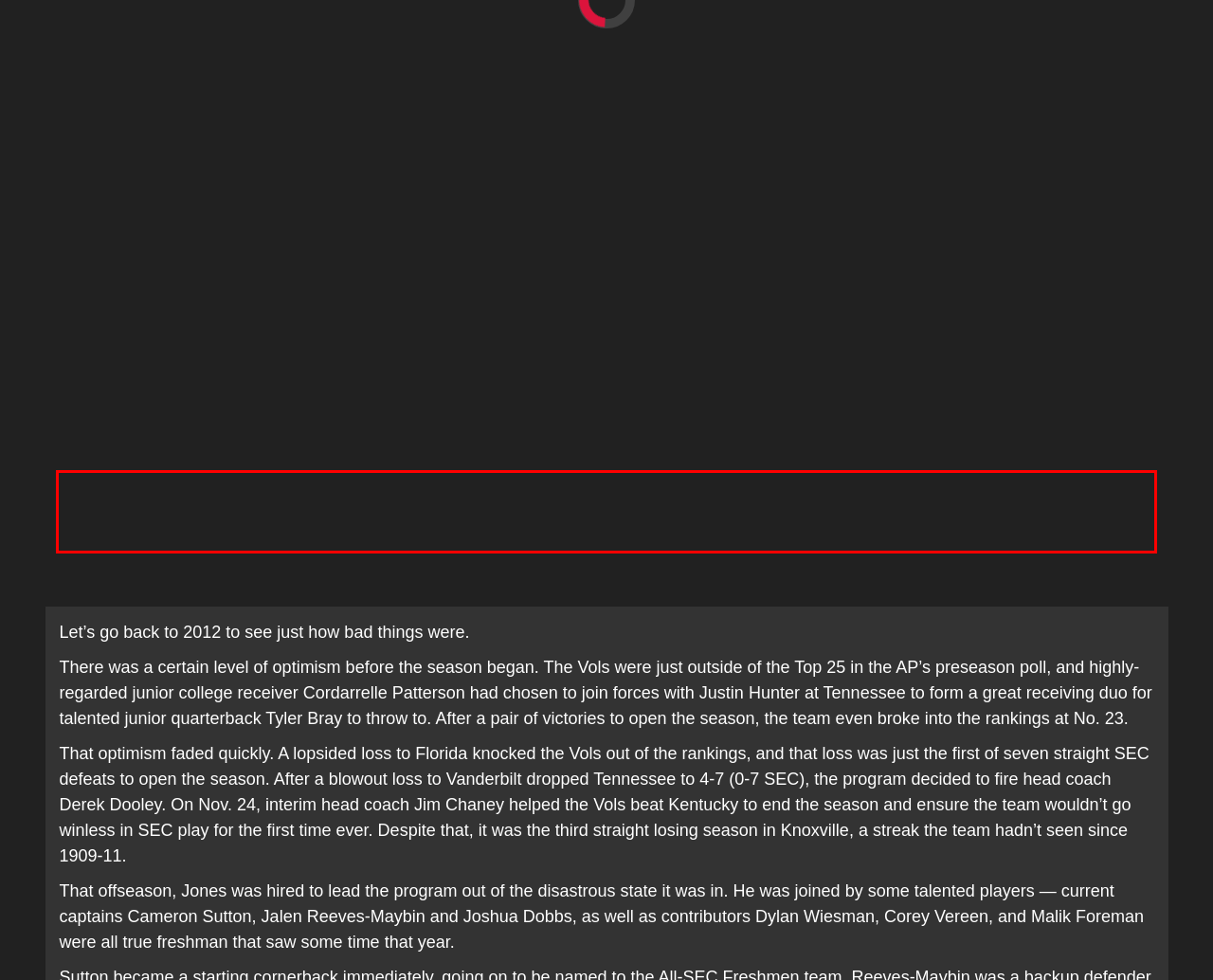Analyze the screenshot of the webpage and extract the text from the UI element that is inside the red bounding box.

On Saturday, Tennessee hosts the Missouri Tigers in its last home game of the season. For the Vols, it’s a chance to celebrate their talented senior class and all that they’ve done for the program. A couple of this year’s stars are among those that will be celebrated this weekend, but even their superb play this season doesn’t truly reflect everything that they’ve accomplished with the program.